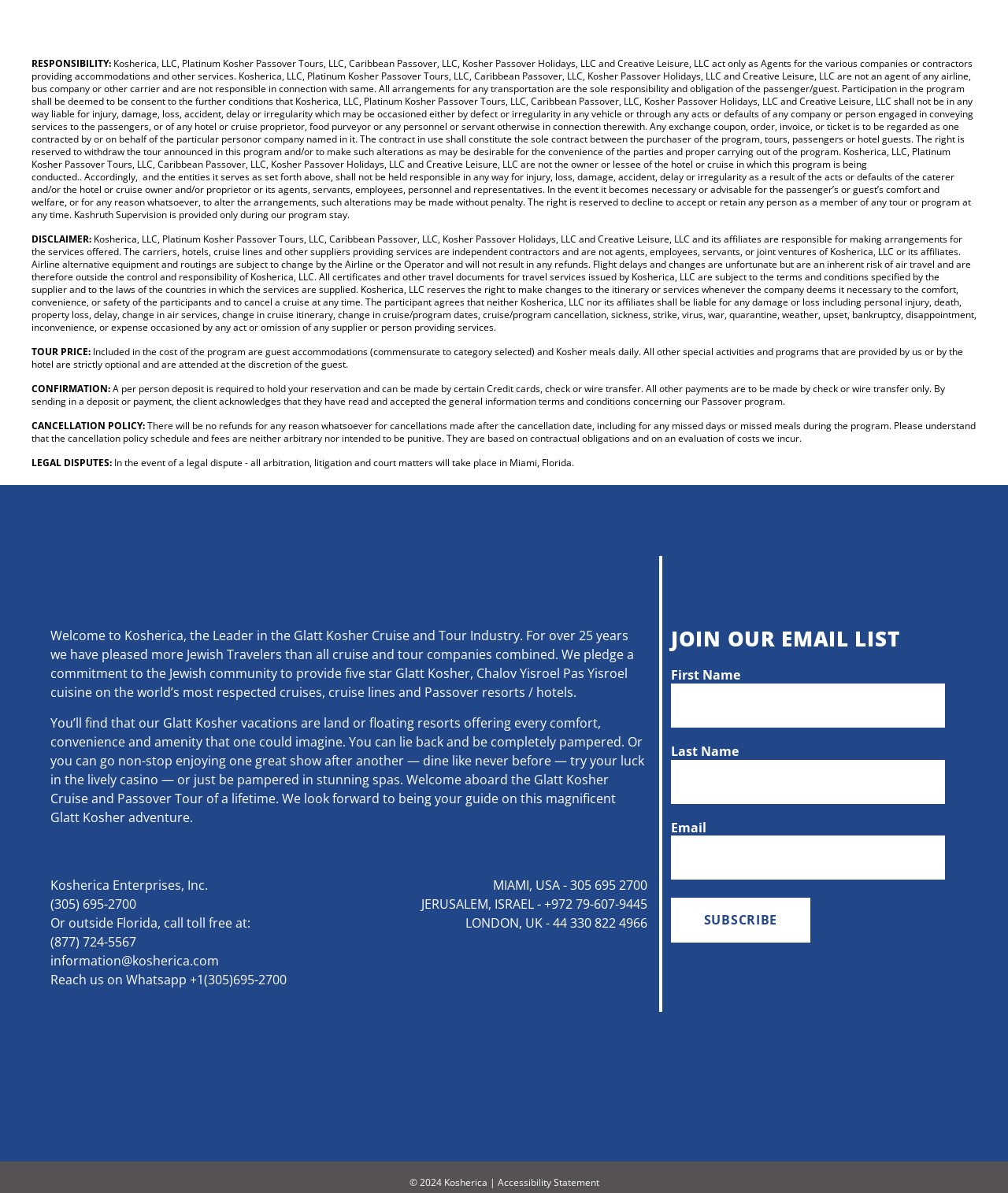What is the cancellation policy?
Using the details from the image, give an elaborate explanation to answer the question.

I found the cancellation policy section on the webpage, which states that there will be no refunds for any reason whatsoever for cancellations made after the cancellation date. This policy is mentioned in the 'CANCELLATION POLICY:' section.